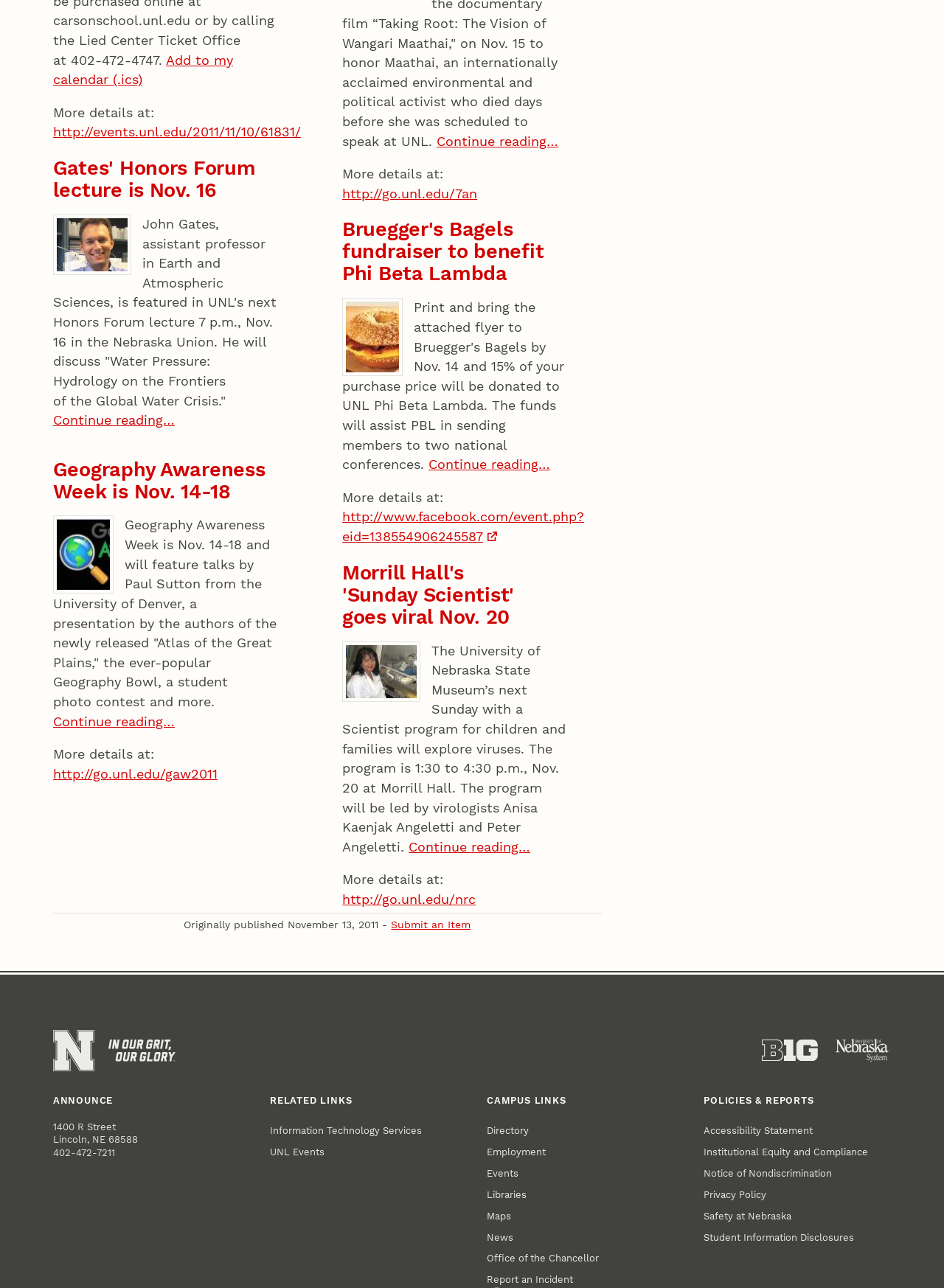Determine the bounding box coordinates for the region that must be clicked to execute the following instruction: "Search for data".

None